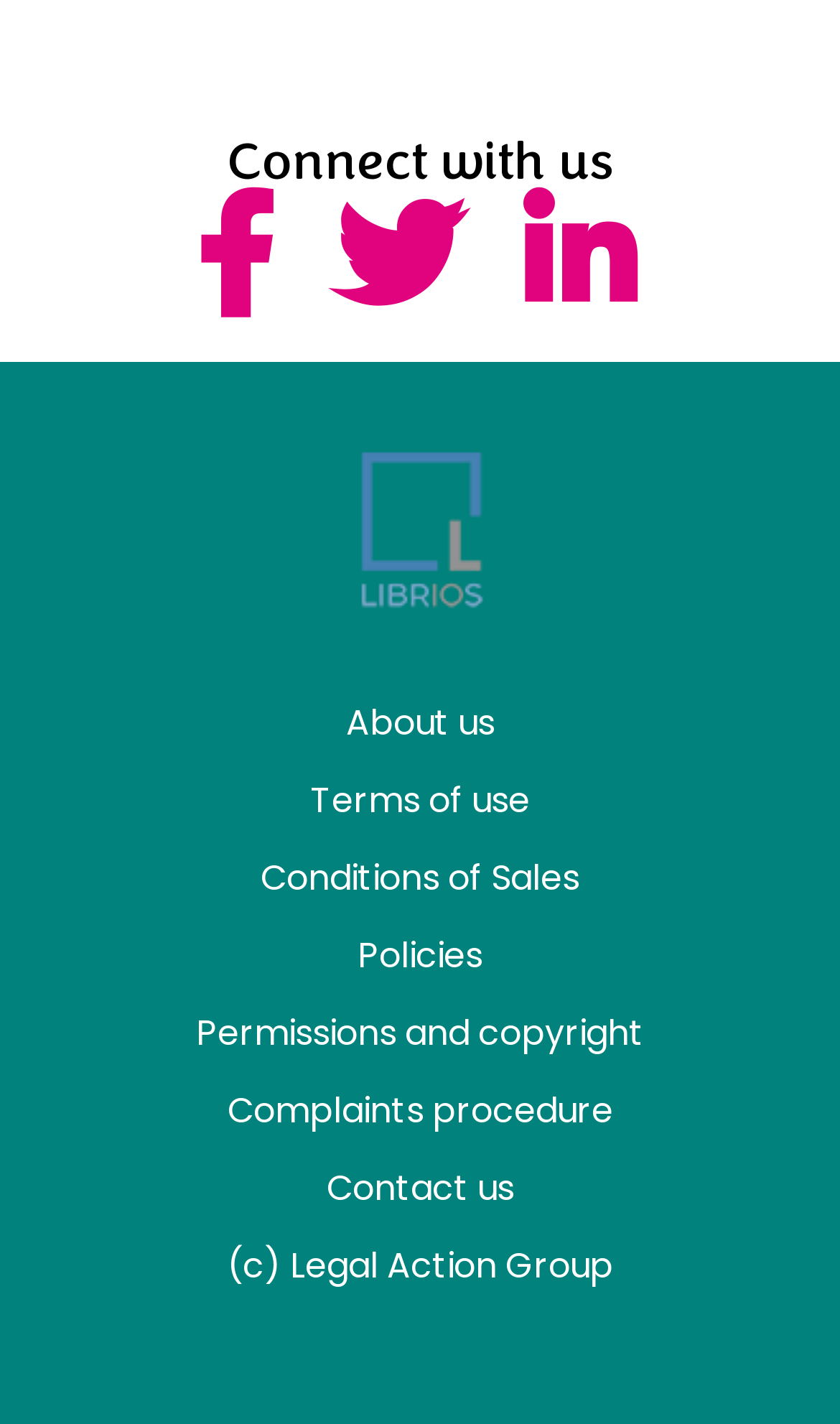How many social media links are there?
Based on the screenshot, provide your answer in one word or phrase.

3